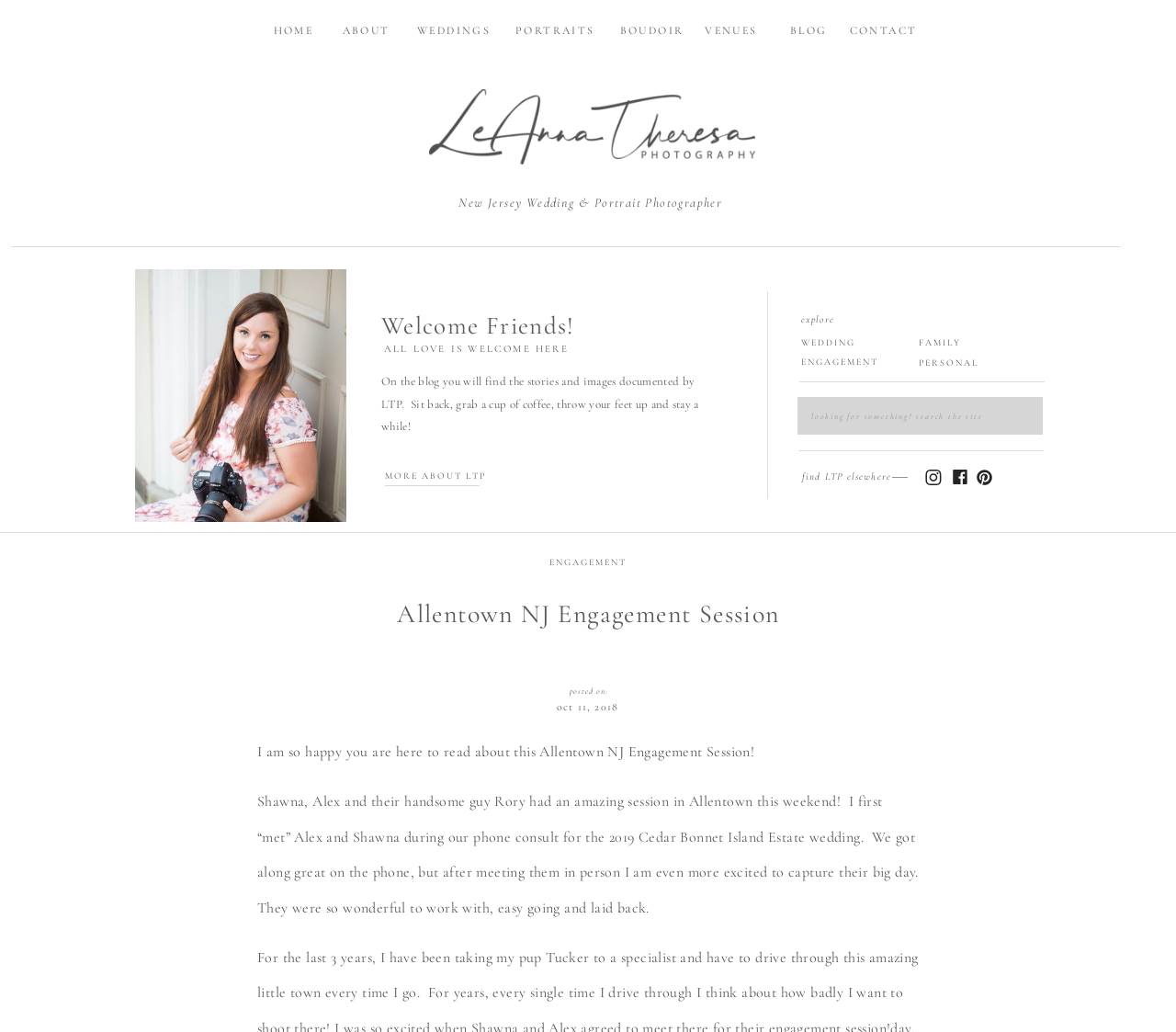Specify the bounding box coordinates of the element's area that should be clicked to execute the given instruction: "go to home page". The coordinates should be four float numbers between 0 and 1, i.e., [left, top, right, bottom].

None